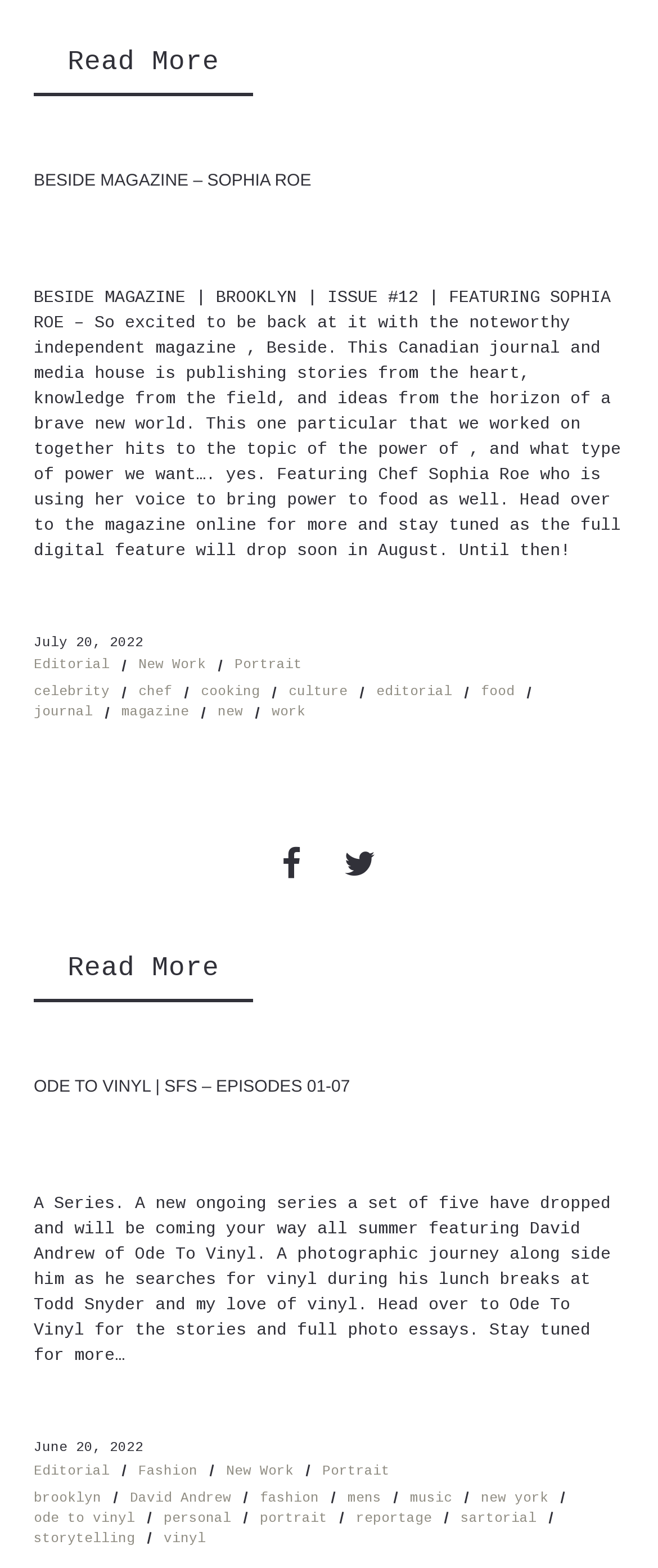Identify the bounding box coordinates for the element you need to click to achieve the following task: "View the editorial work". The coordinates must be four float values ranging from 0 to 1, formatted as [left, top, right, bottom].

[0.051, 0.418, 0.21, 0.431]